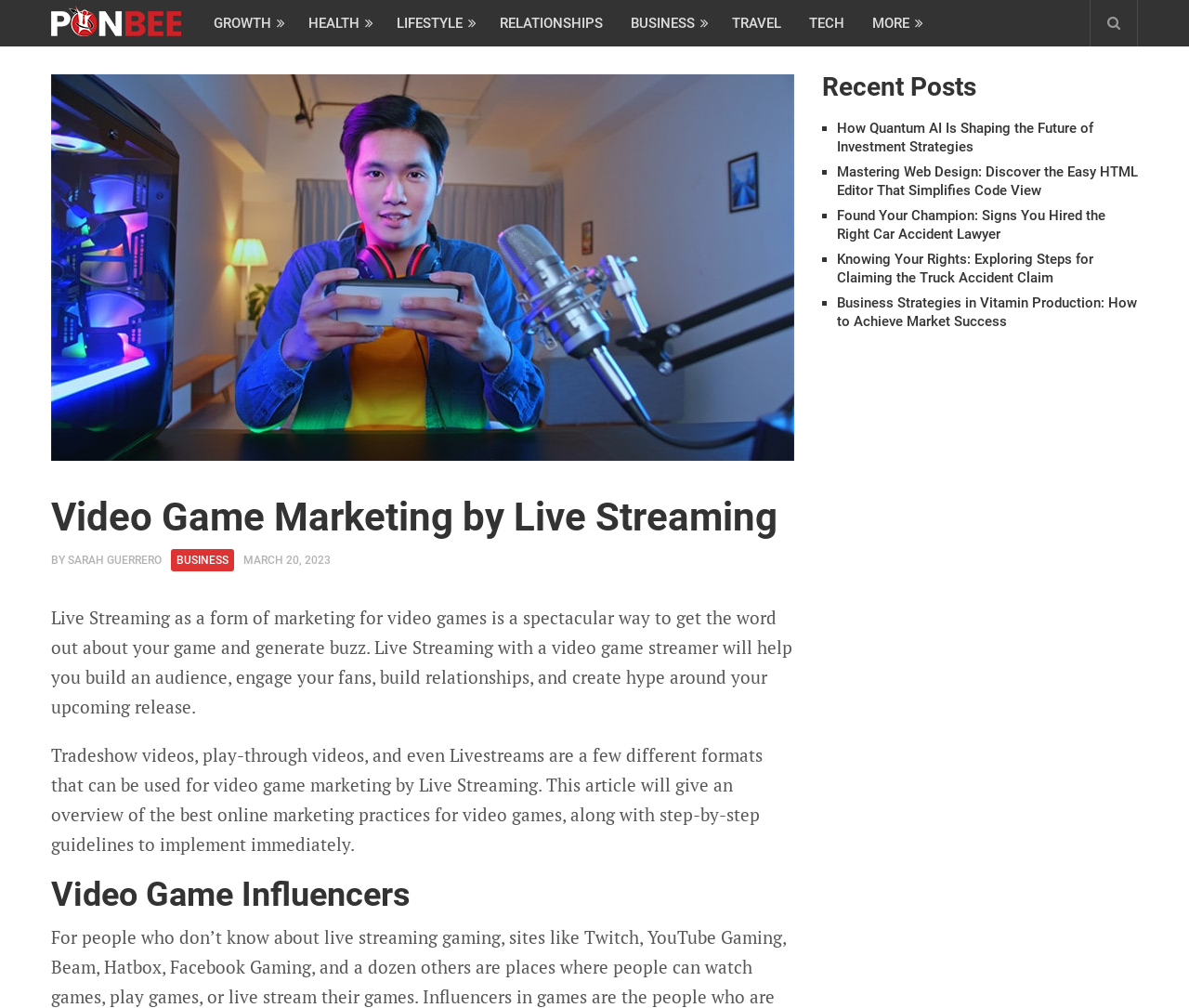Provide a one-word or one-phrase answer to the question:
What is the topic of the article?

Video Game Marketing